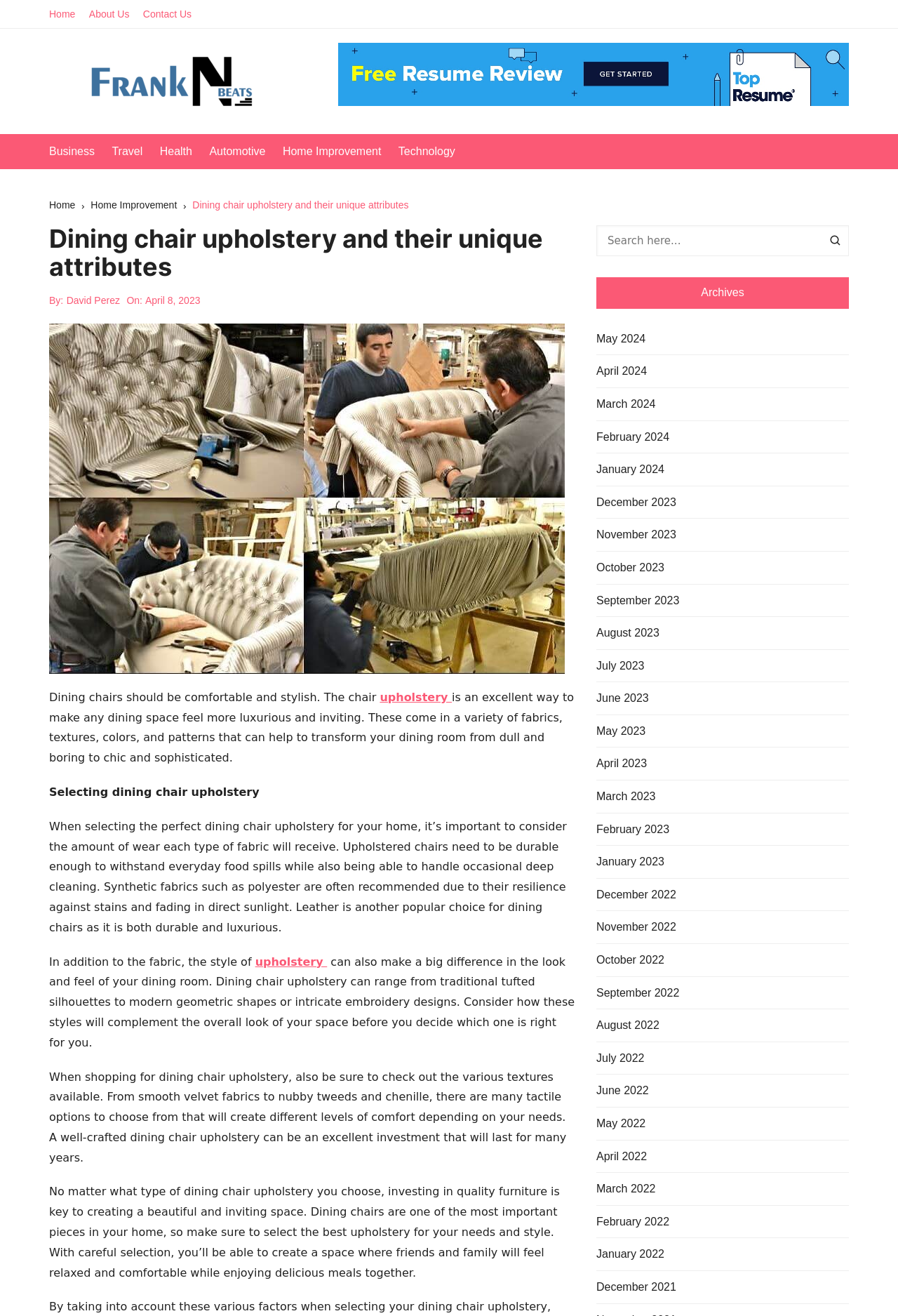Identify the bounding box coordinates of the region that should be clicked to execute the following instruction: "Search for something".

[0.664, 0.171, 0.945, 0.195]